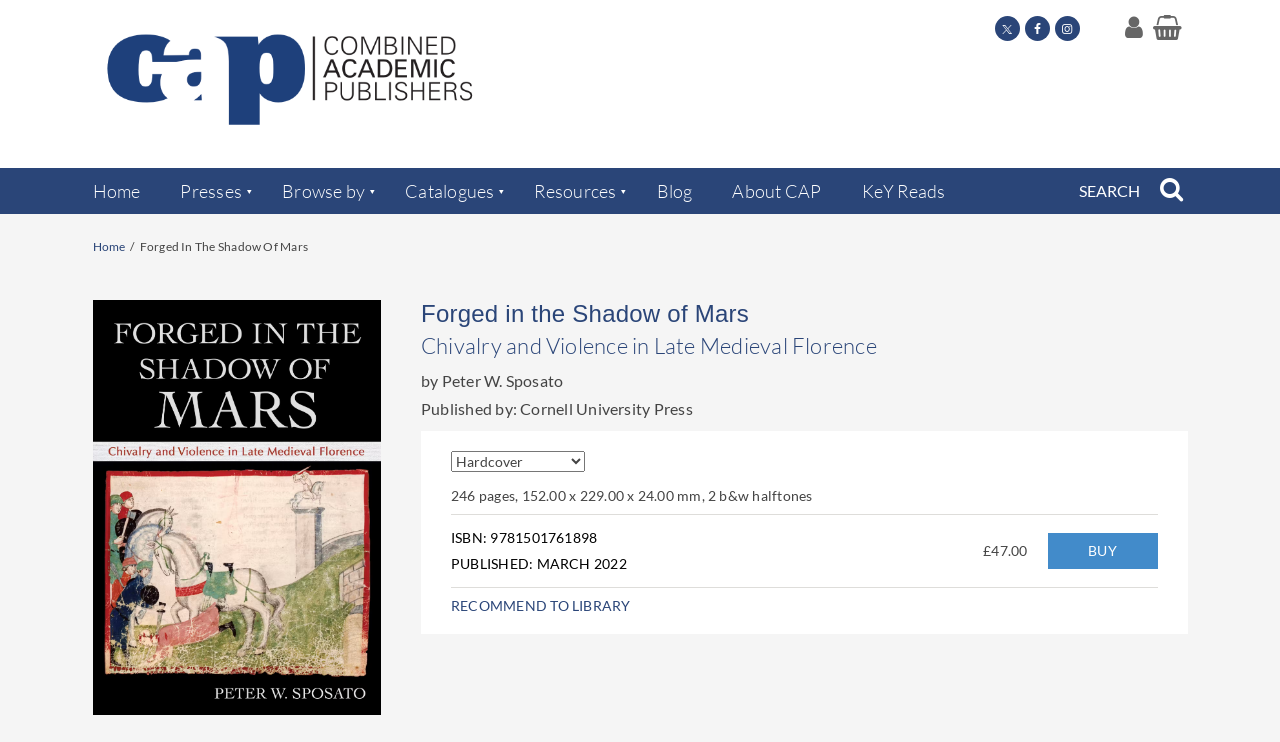Kindly determine the bounding box coordinates of the area that needs to be clicked to fulfill this instruction: "View next message".

None